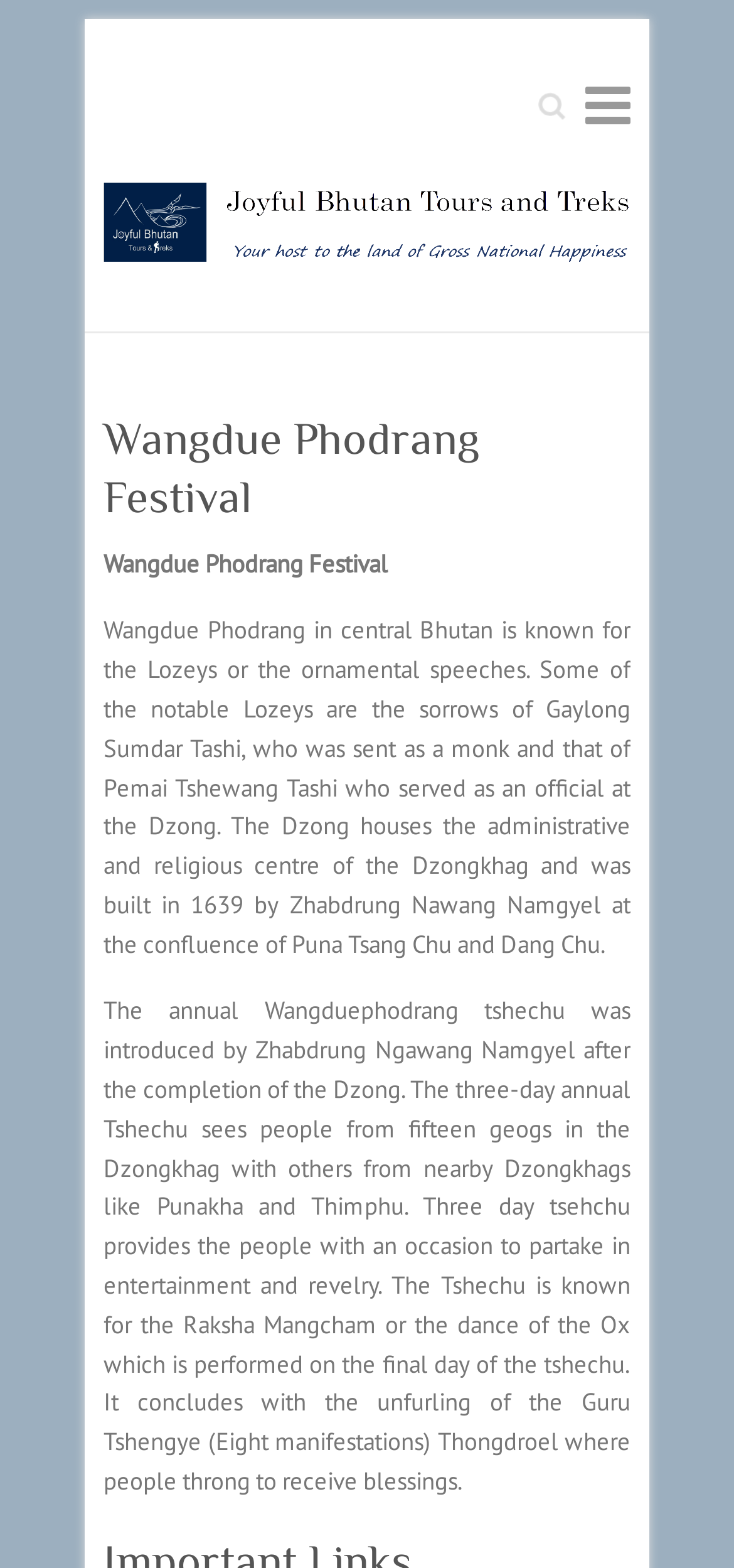Give a concise answer of one word or phrase to the question: 
What is the name of the dance performed on the final day of the tshechu?

Raksha Mangcham